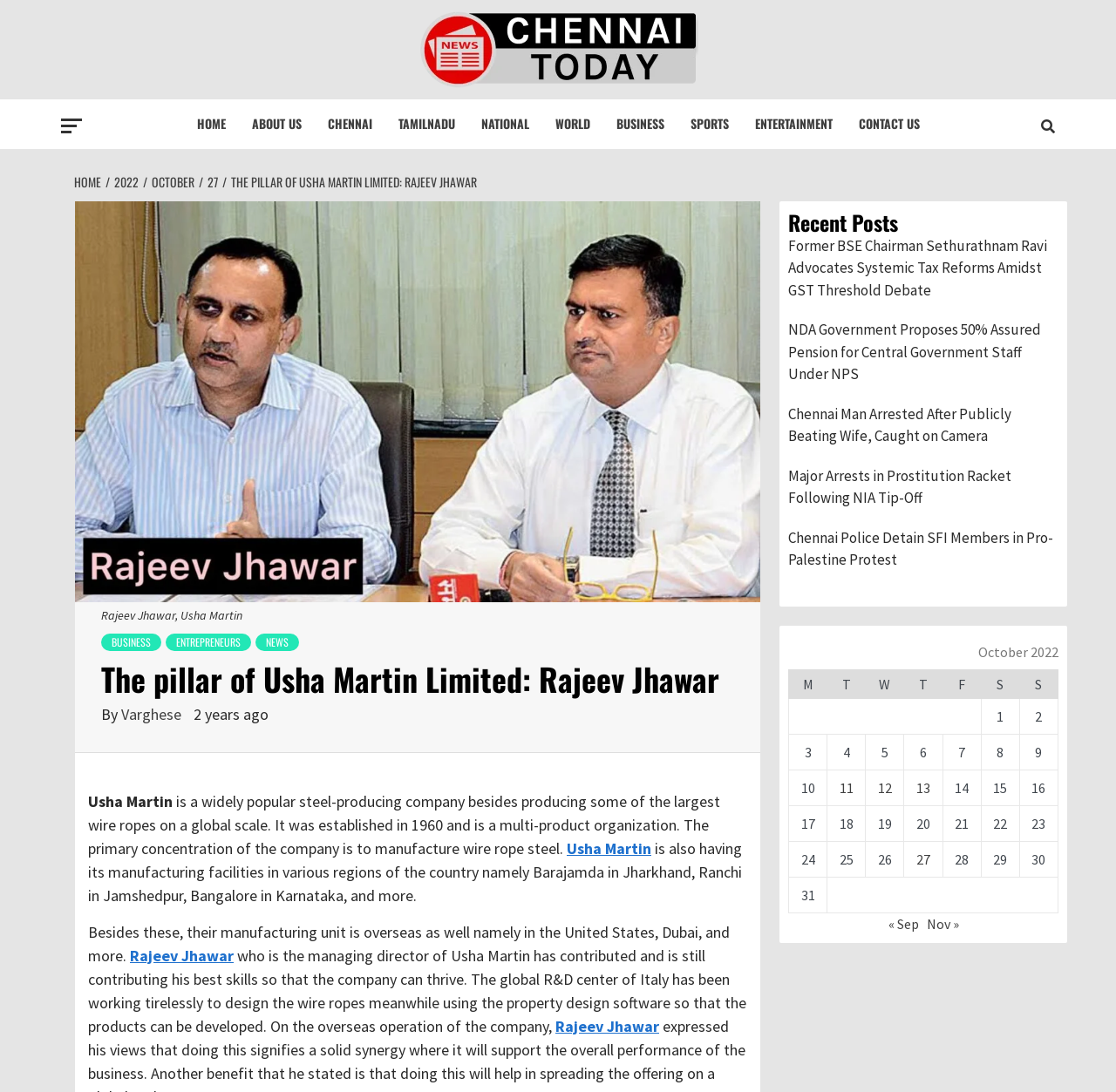Specify the bounding box coordinates of the area to click in order to execute this command: 'View recent posts'. The coordinates should consist of four float numbers ranging from 0 to 1, and should be formatted as [left, top, right, bottom].

[0.706, 0.192, 0.948, 0.215]